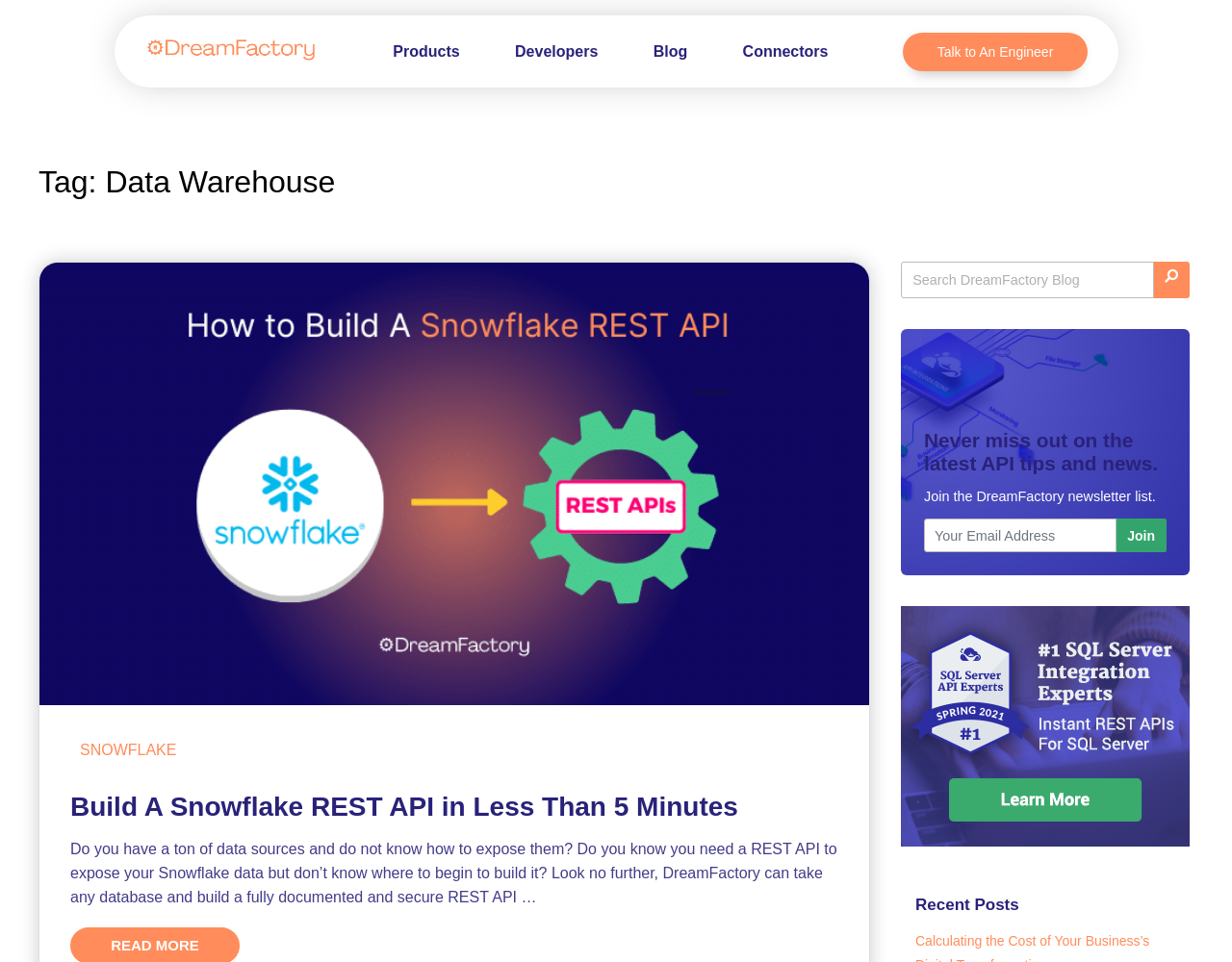Please provide the bounding box coordinates for the element that needs to be clicked to perform the following instruction: "Learn about What Color Shoes Go With White Jeans?". The coordinates should be given as four float numbers between 0 and 1, i.e., [left, top, right, bottom].

None